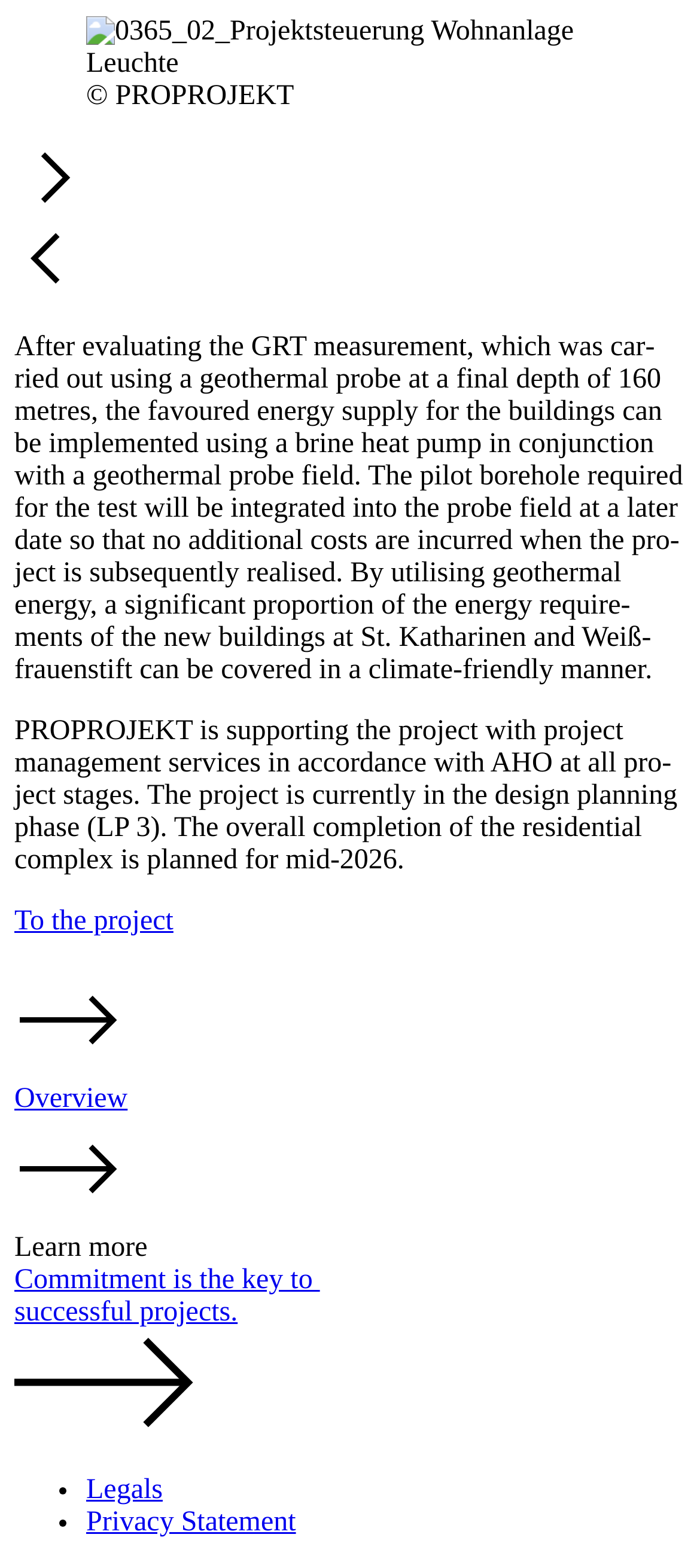Please provide a detailed answer to the question below by examining the image:
What is the purpose of the geothermal probe field?

The webpage explains that by utilizing geothermal energy, a significant proportion of the energy requirements of the new buildings at St. Katharinen and Weißfrauenstift can be covered in a climate-friendly manner, which suggests that the purpose of the geothermal probe field is to cover the energy requirements of the buildings.